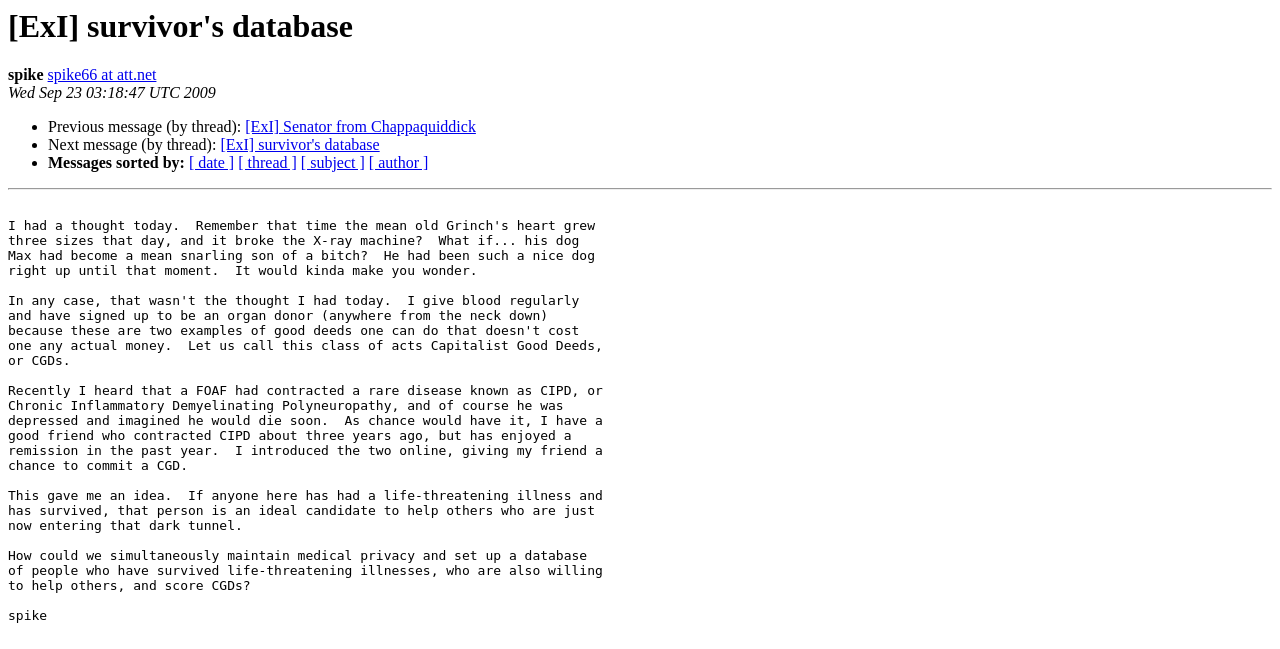Can you look at the image and give a comprehensive answer to the question:
What is the date of the message?

I found the date of the message by looking at the StaticText element with the text 'Wed Sep 23 03:18:47 UTC 2009' which is located at the top of the webpage.